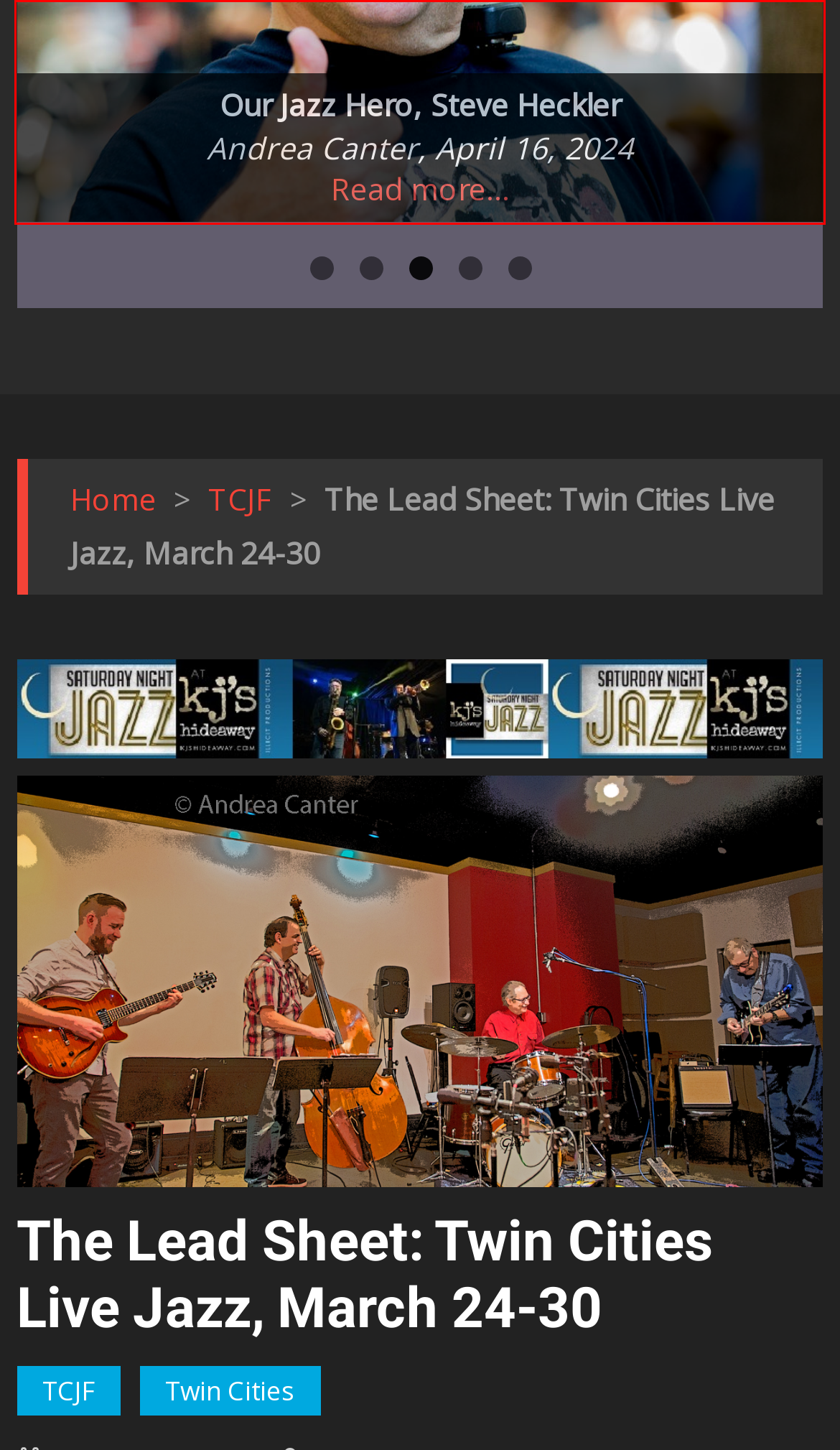Provided is a screenshot of a webpage with a red bounding box around an element. Select the most accurate webpage description for the page that appears after clicking the highlighted element. Here are the candidates:
A. Andrea Canter
B. TCJF | Jazz Police
C. May’s EP: Epilogue and Prologue, Comings and Goings in Twin Cities Jazz | Jazz Police
D. Andrea Canter Artworks  | Minneapolis Artist and Photographer
E. Jazz Police |
F. Our Jazz Hero, Steve Heckler | Jazz Police
G. Yusef Lateef Atlantis Lullaby: The Concert in Avignon | Jazz Police
H. Home

F